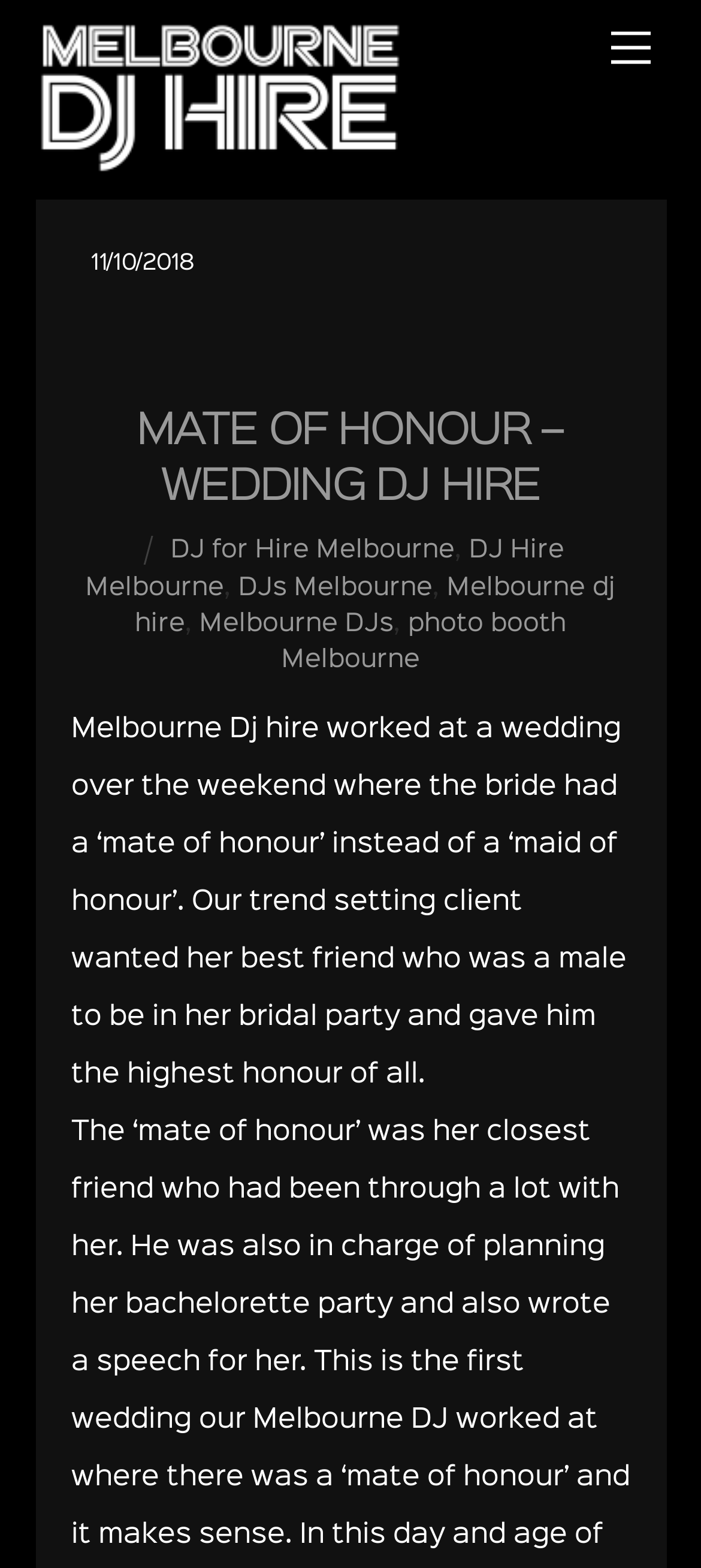What is the purpose of the 'Back To Top' button?
Look at the screenshot and respond with a single word or phrase.

To scroll back to the top